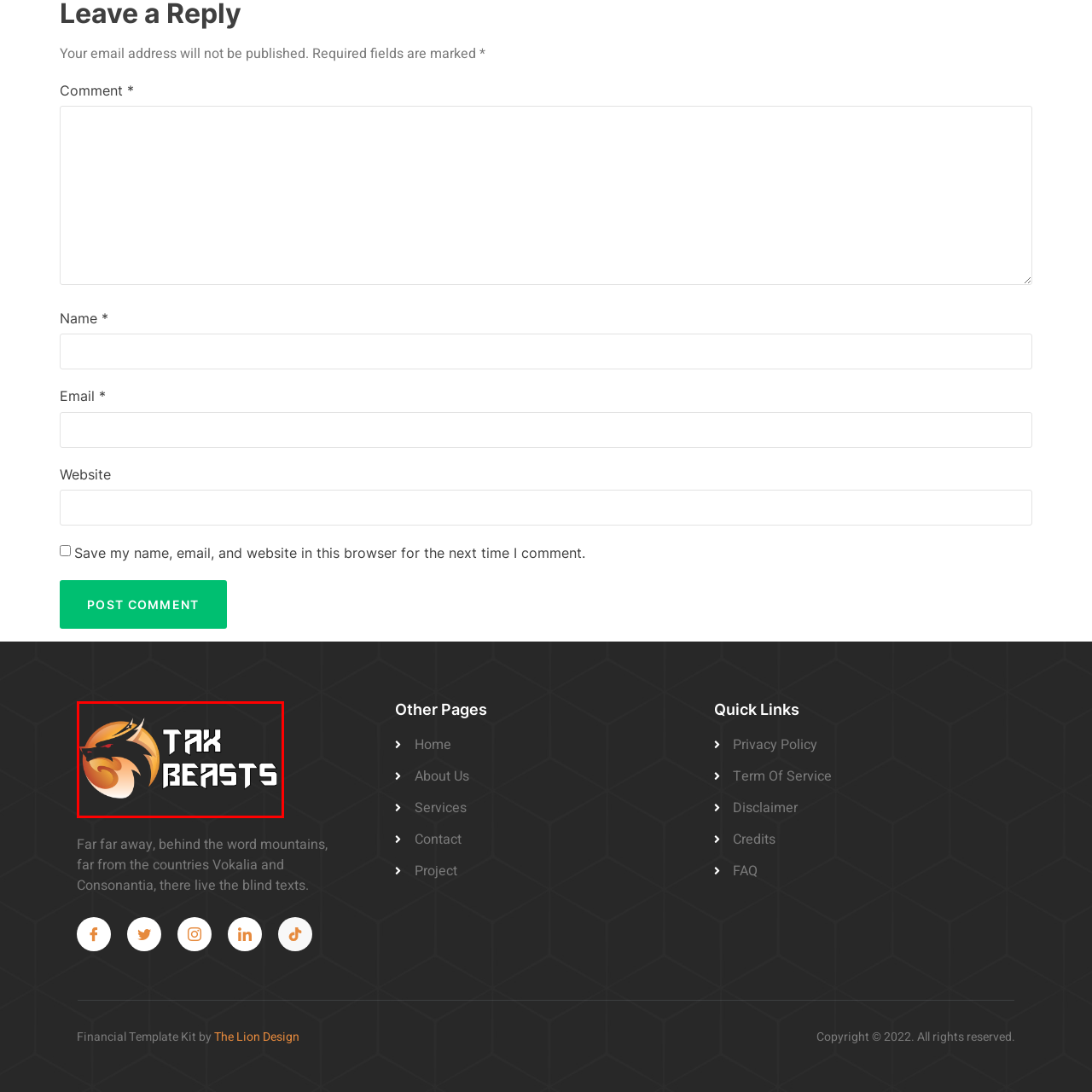Observe the image enclosed by the red border and respond to the subsequent question with a one-word or short phrase:
What is the color of the dragon's eyes?

red